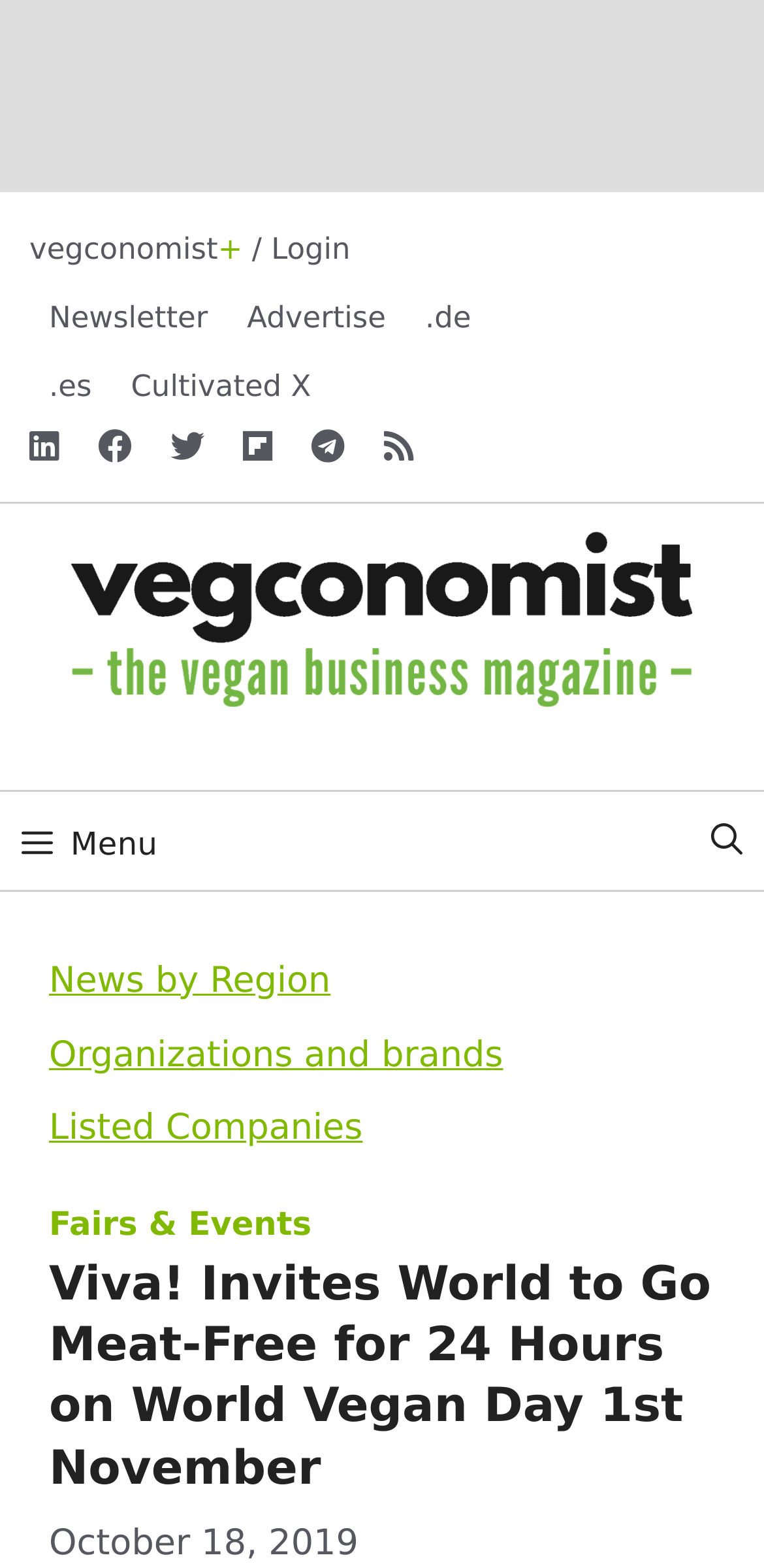Based on the description "Listed Companies", find the bounding box of the specified UI element.

[0.064, 0.707, 0.475, 0.733]